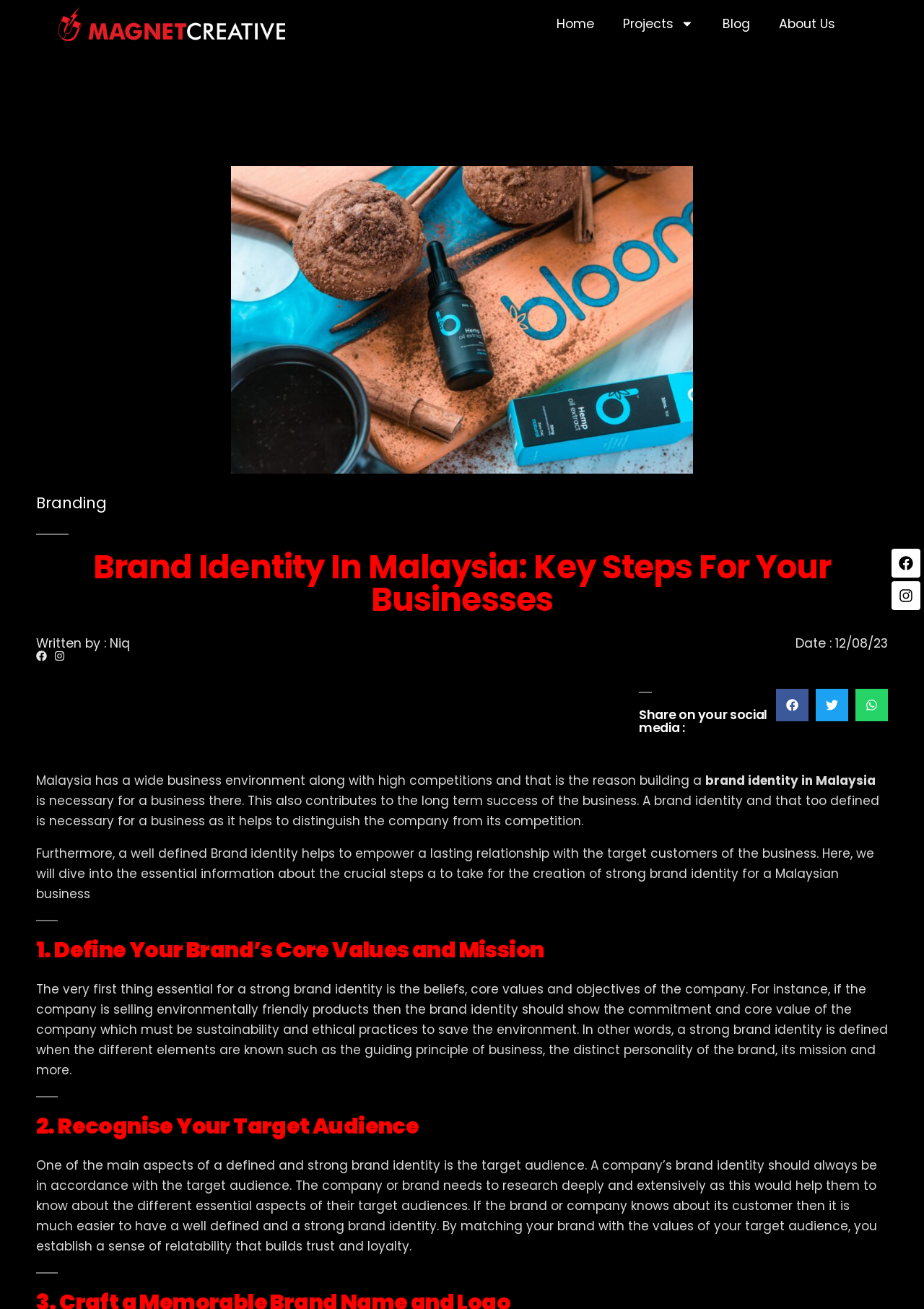Please find the bounding box coordinates of the section that needs to be clicked to achieve this instruction: "Visit the Facebook page".

[0.965, 0.419, 0.996, 0.441]